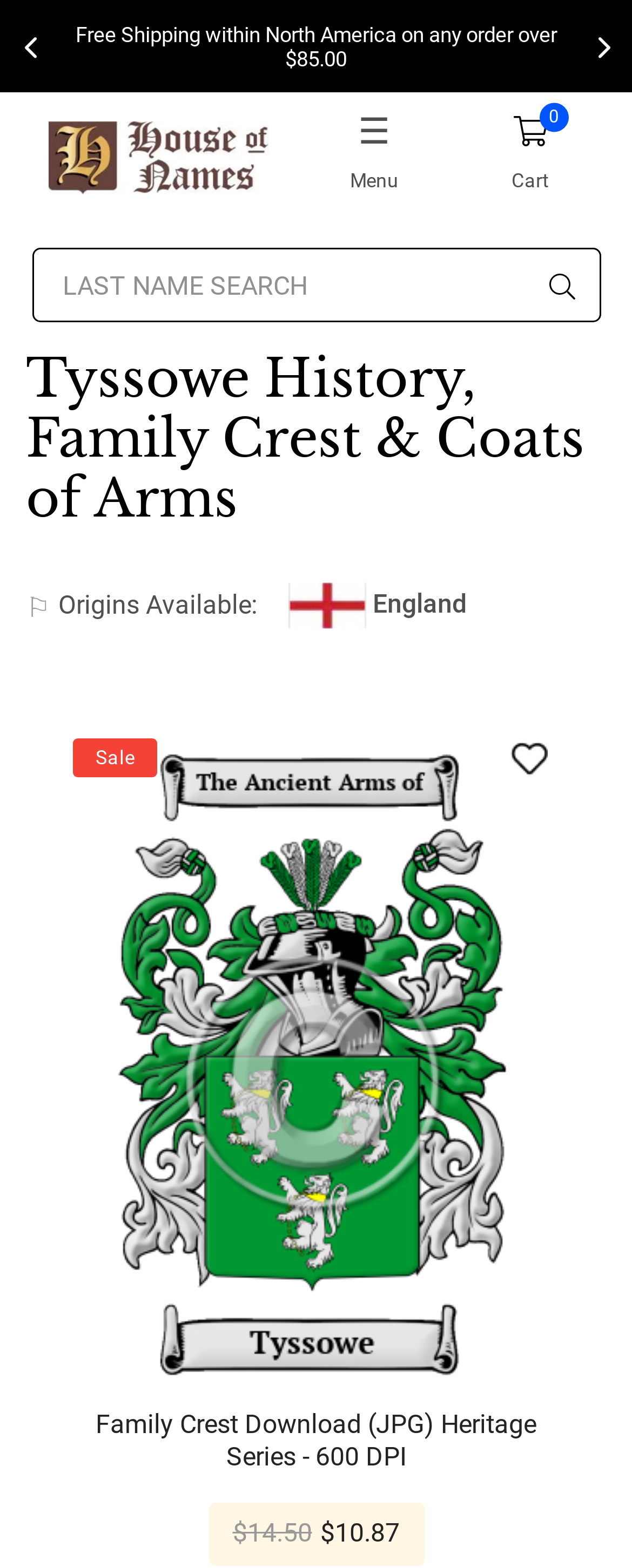Please answer the following question using a single word or phrase: 
What is the price of the Family Crest Download?

$10.87